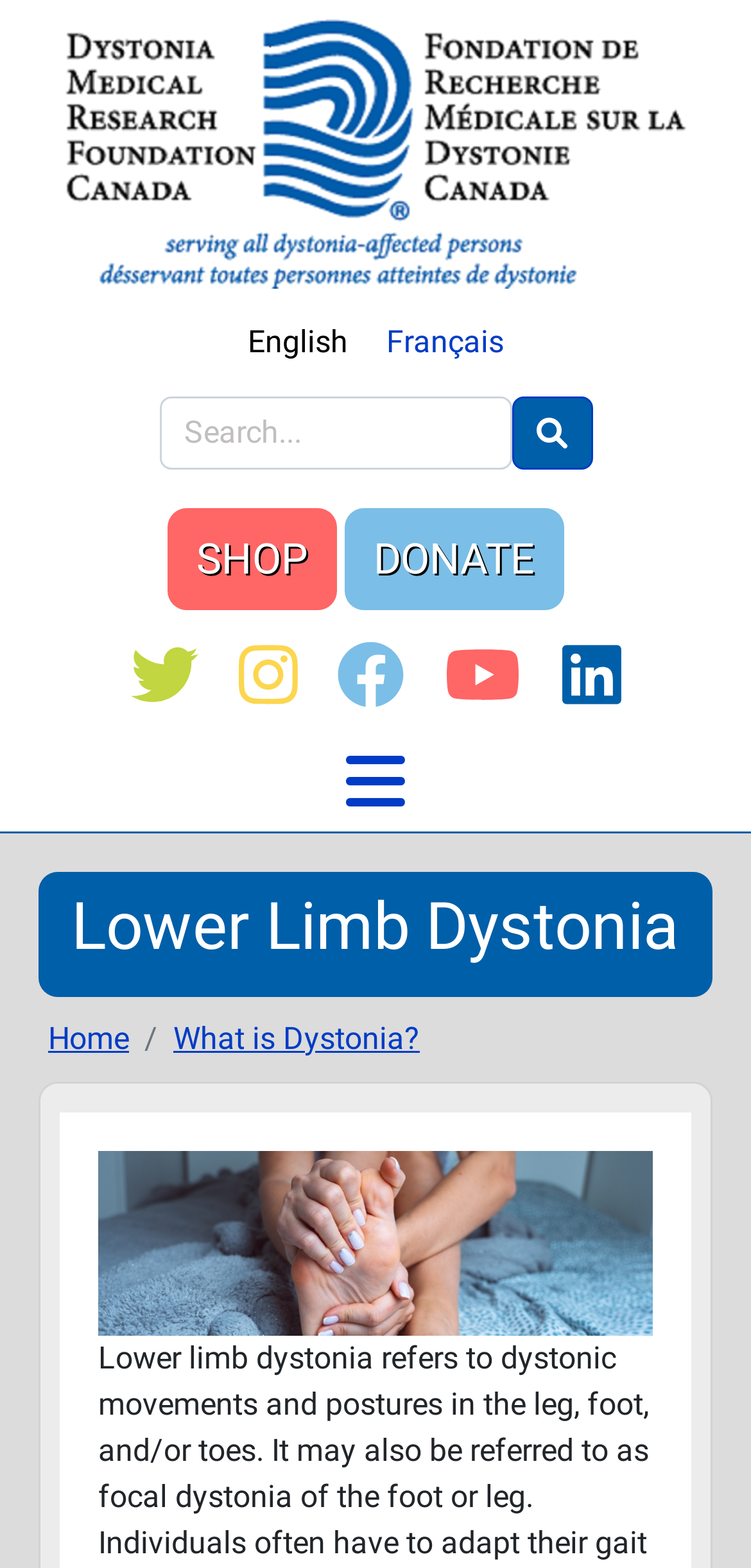Can you find the bounding box coordinates for the element that needs to be clicked to execute this instruction: "visit the shop"? The coordinates should be given as four float numbers between 0 and 1, i.e., [left, top, right, bottom].

[0.254, 0.338, 0.418, 0.376]